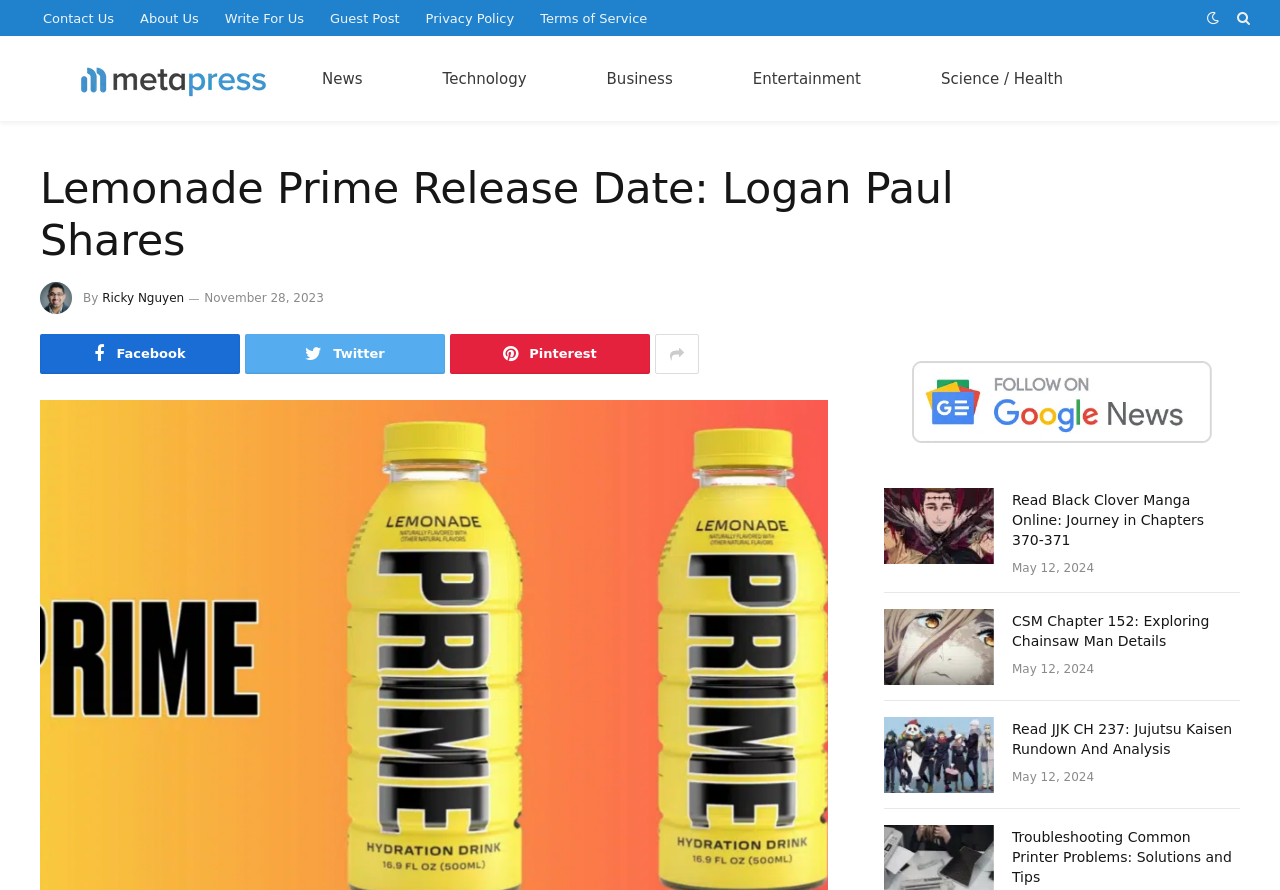How many social media links are available?
Provide a detailed answer to the question, using the image to inform your response.

I counted the number of social media links, which are Facebook, Twitter, Pinterest, and another one, making a total of 4 links.